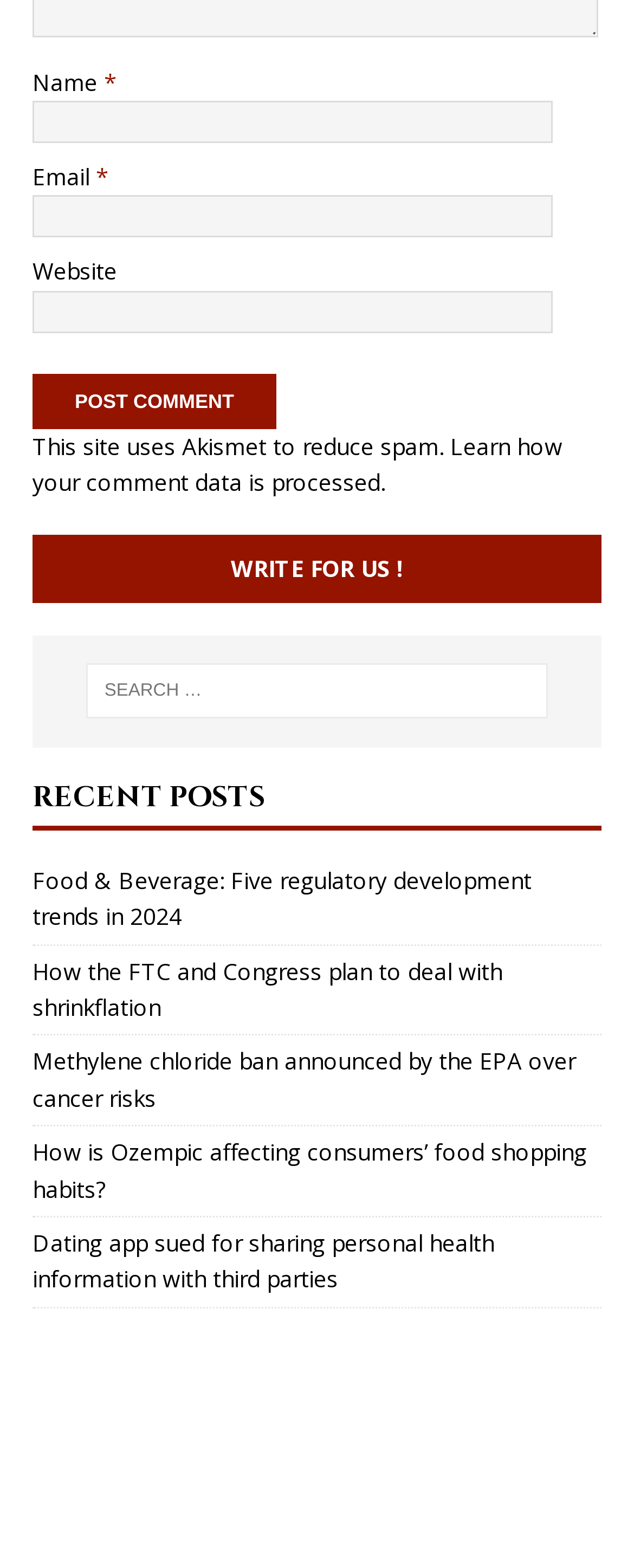Given the element description: "parent_node: Website name="url"", predict the bounding box coordinates of this UI element. The coordinates must be four float numbers between 0 and 1, given as [left, top, right, bottom].

[0.051, 0.185, 0.872, 0.212]